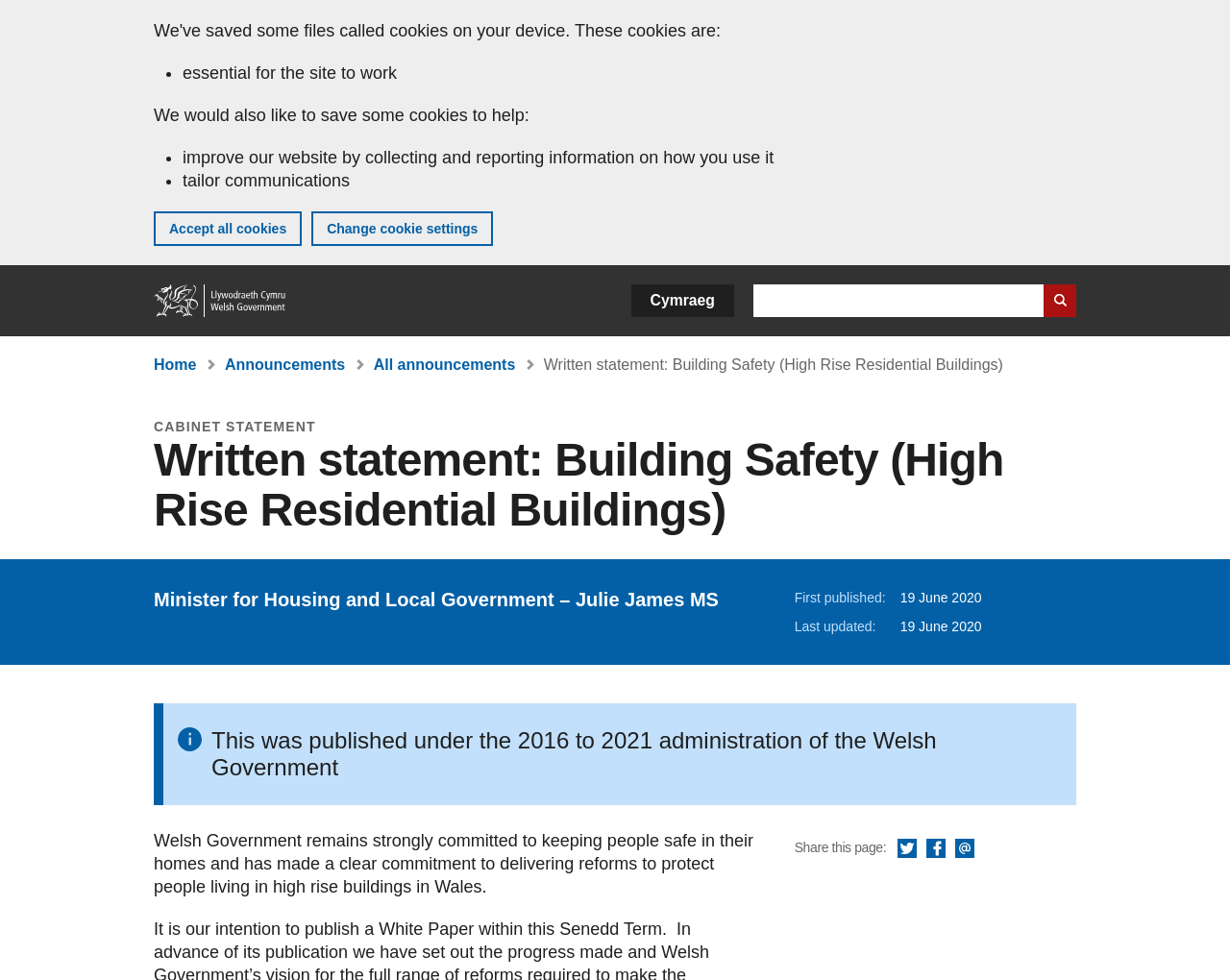What is the date of the written statement?
Please use the visual content to give a single word or phrase answer.

19 June 2020